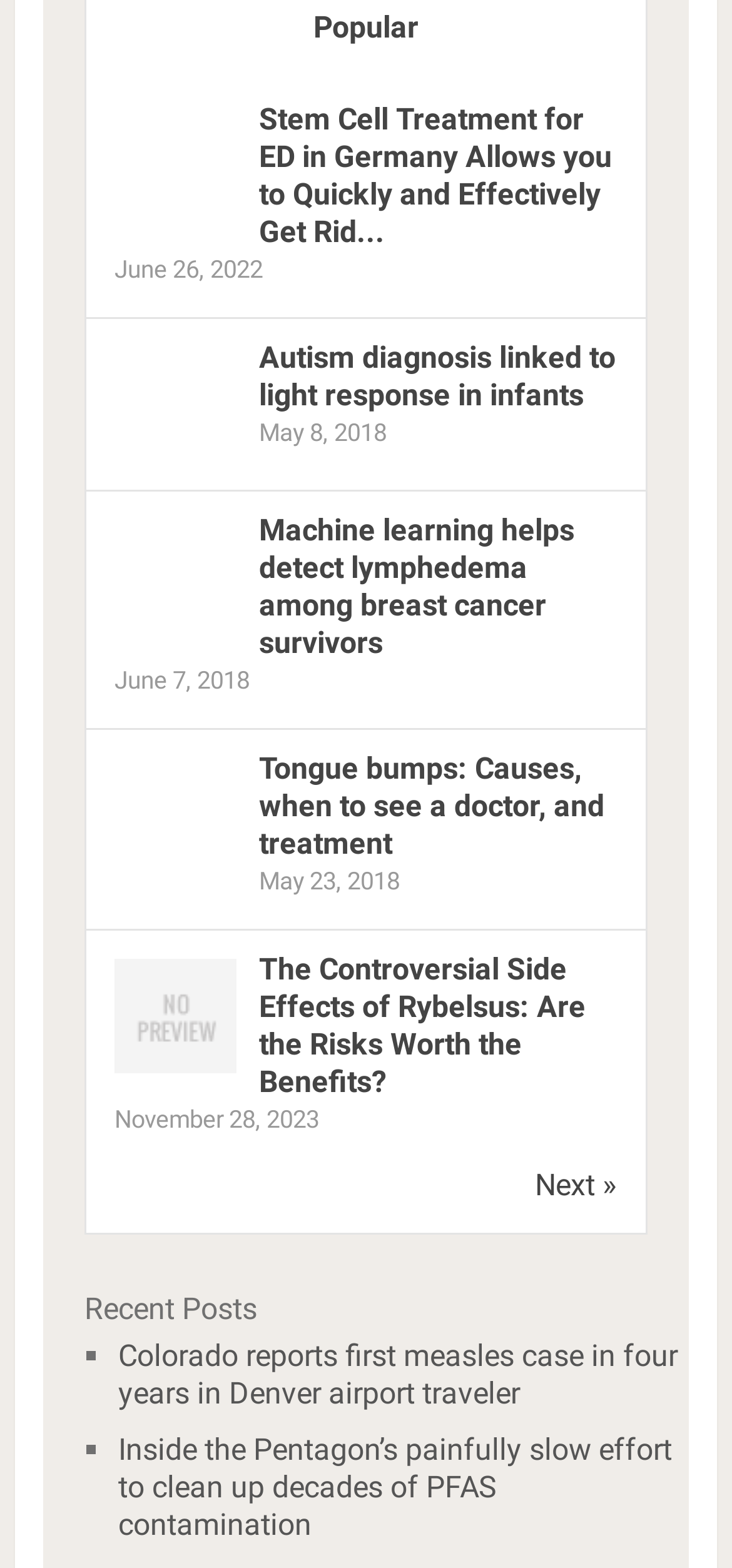Answer the question below in one word or phrase:
What is the topic of the post with the image?

Rybelsus side effects